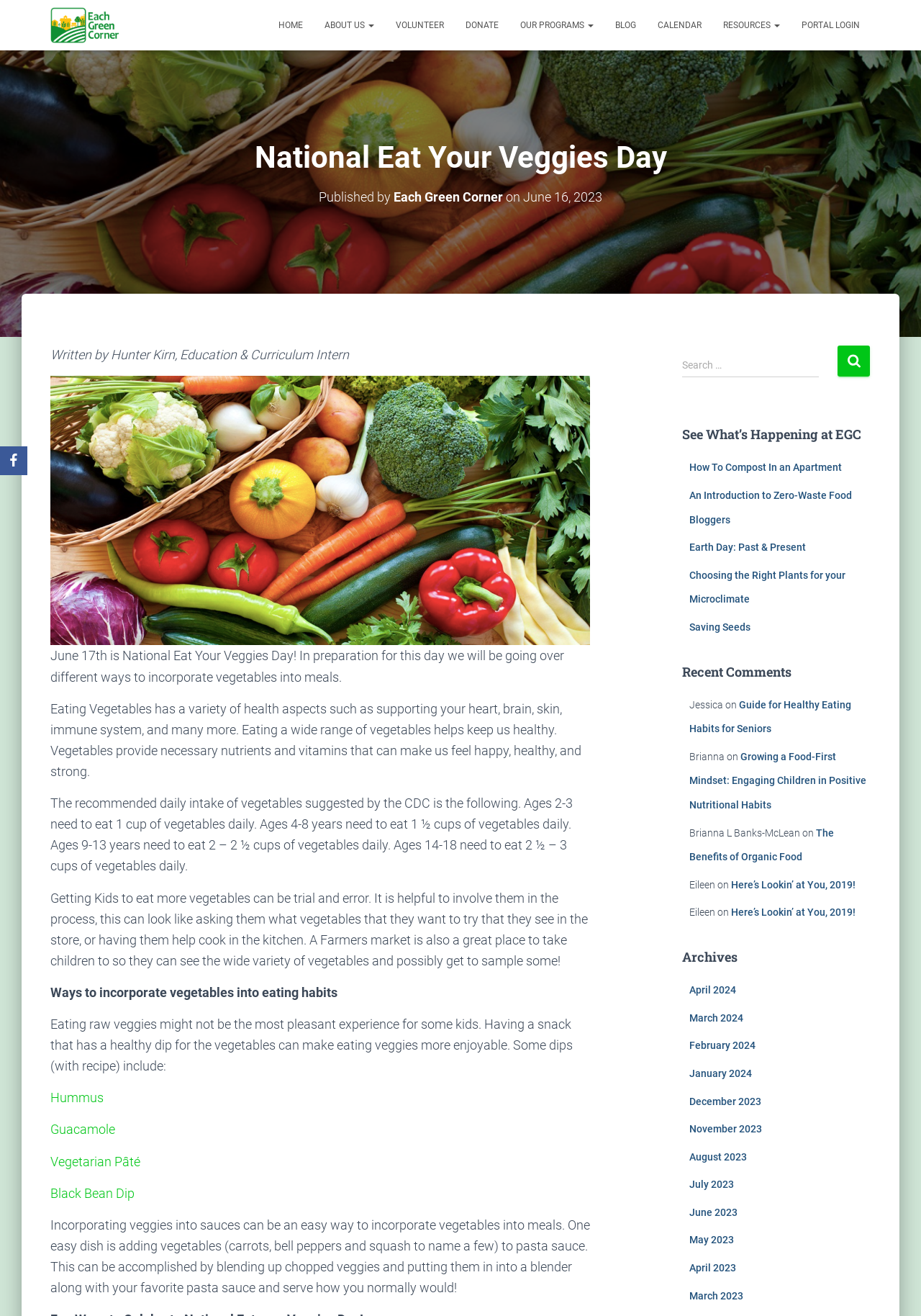Please locate the bounding box coordinates of the element that needs to be clicked to achieve the following instruction: "Learn how to make hummus". The coordinates should be four float numbers between 0 and 1, i.e., [left, top, right, bottom].

[0.055, 0.828, 0.112, 0.84]